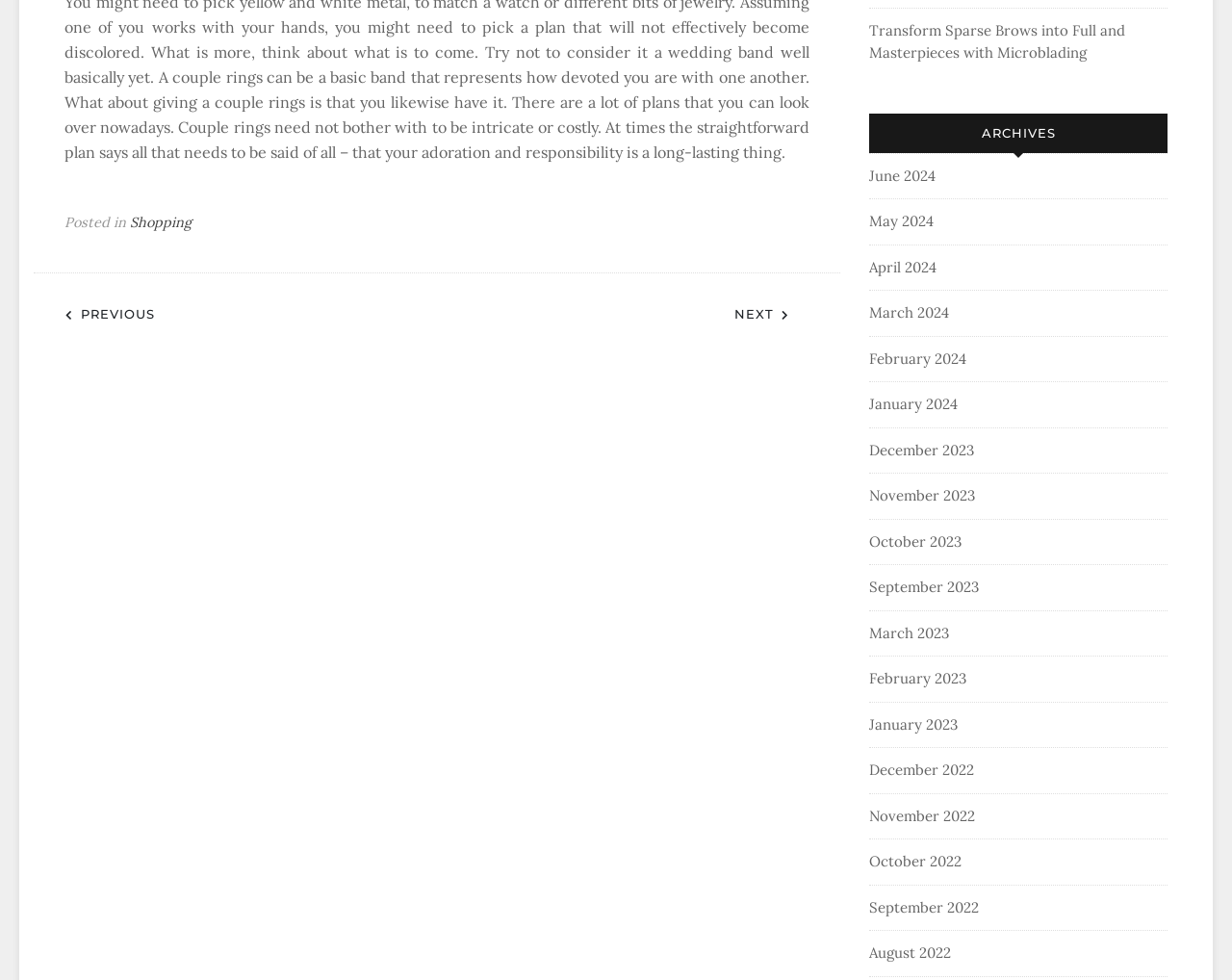What is the category of the post?
Answer the question with a thorough and detailed explanation.

The category of the post can be determined by looking at the footer section of the webpage, where it says 'Posted in' followed by a link 'Shopping', indicating that the post belongs to the Shopping category.